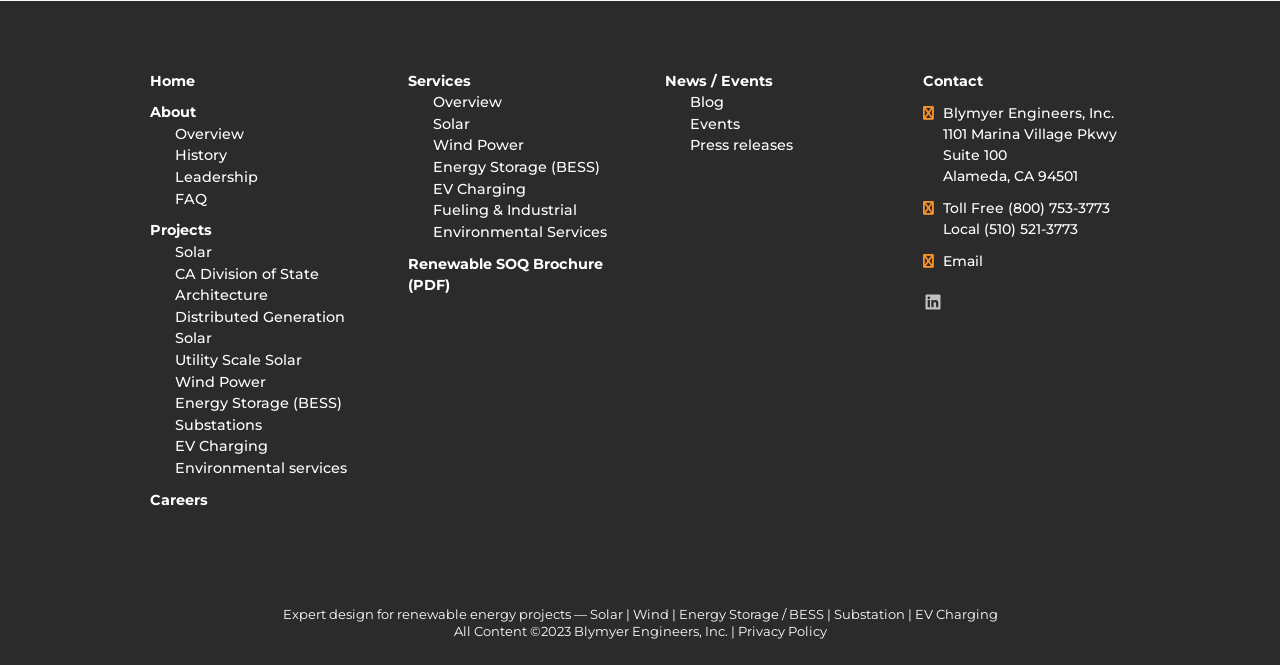Please find the bounding box coordinates for the clickable element needed to perform this instruction: "View the company's leadership".

[0.137, 0.253, 0.202, 0.28]